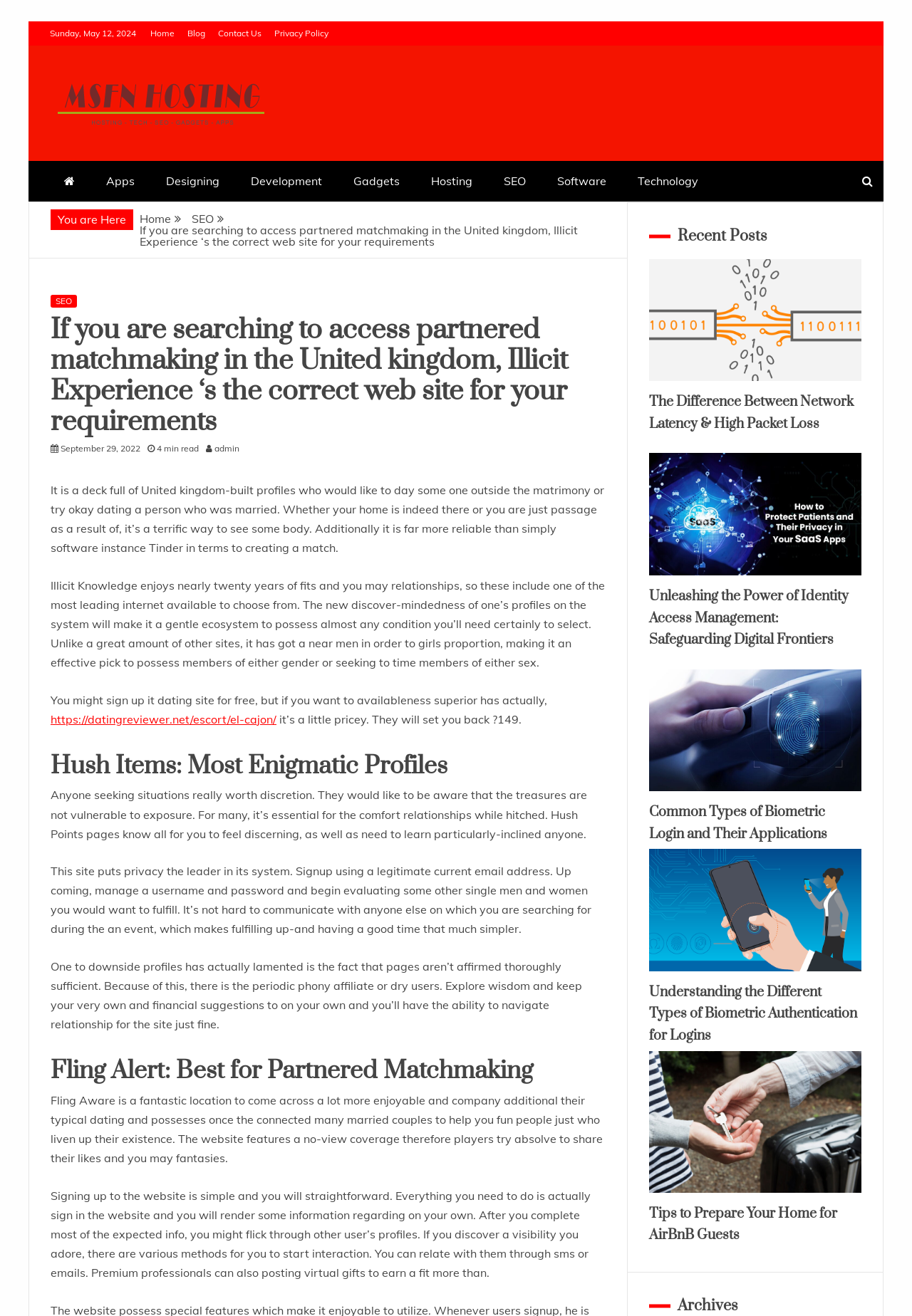Respond to the following query with just one word or a short phrase: 
How many links are there in the navigation menu?

7